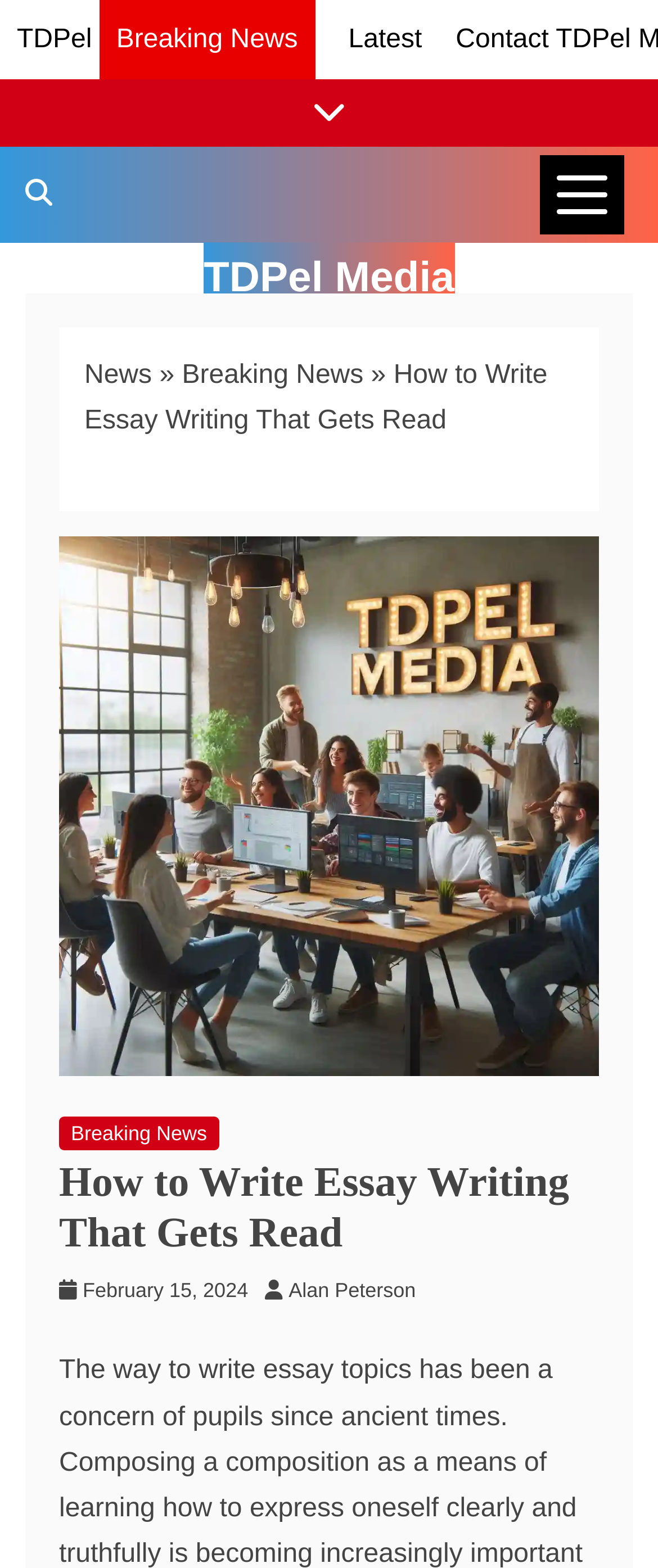Please identify the bounding box coordinates of the clickable element to fulfill the following instruction: "go to the 'Breaking News' page". The coordinates should be four float numbers between 0 and 1, i.e., [left, top, right, bottom].

[0.276, 0.23, 0.552, 0.249]